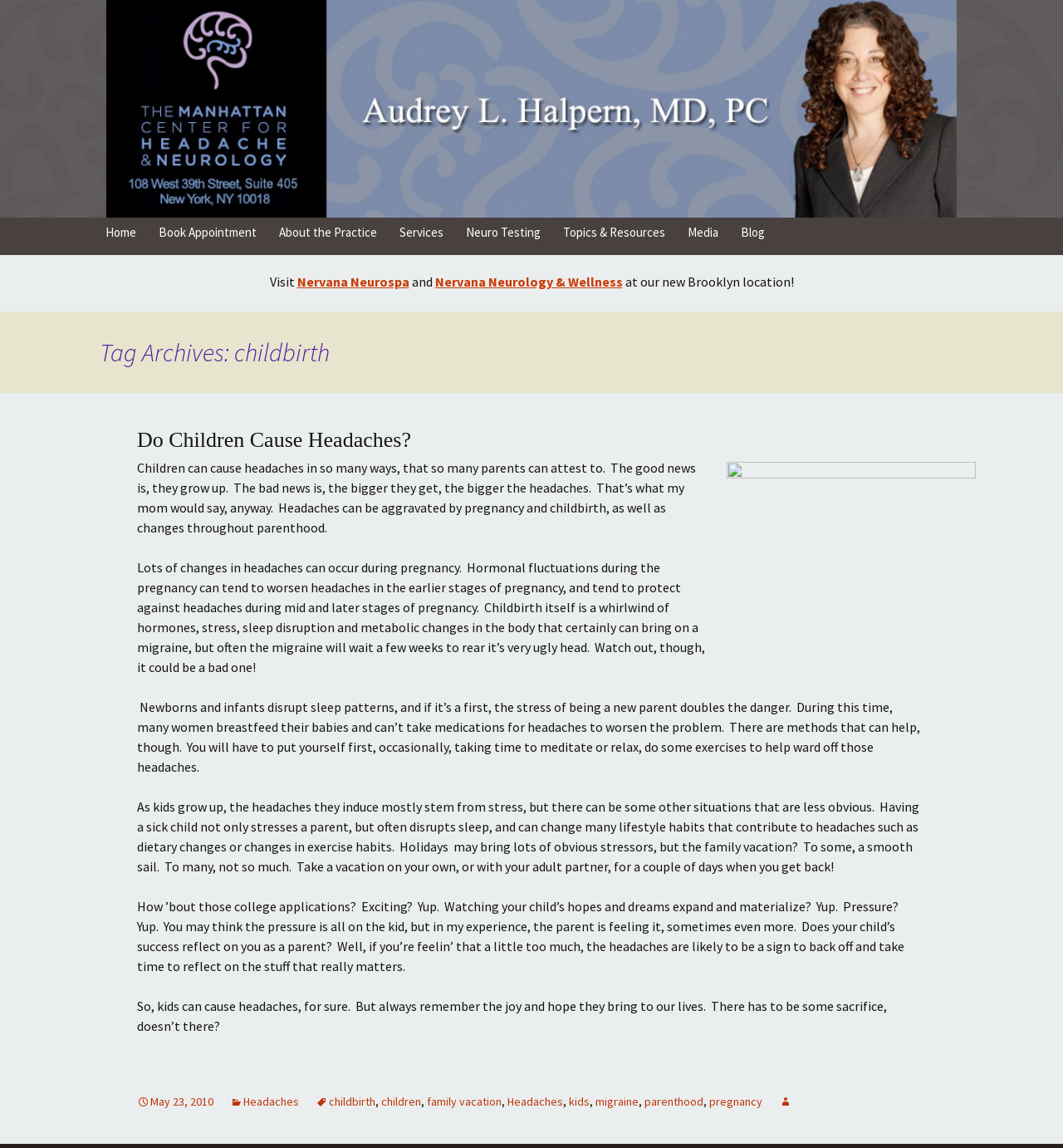Analyze the image and answer the question with as much detail as possible: 
What is the name of the practice mentioned in the article?

The article is from the website of The Manhattan Center for Headache and Neurology, which suggests that the practice is the author of the article and may provide services related to headache treatment.